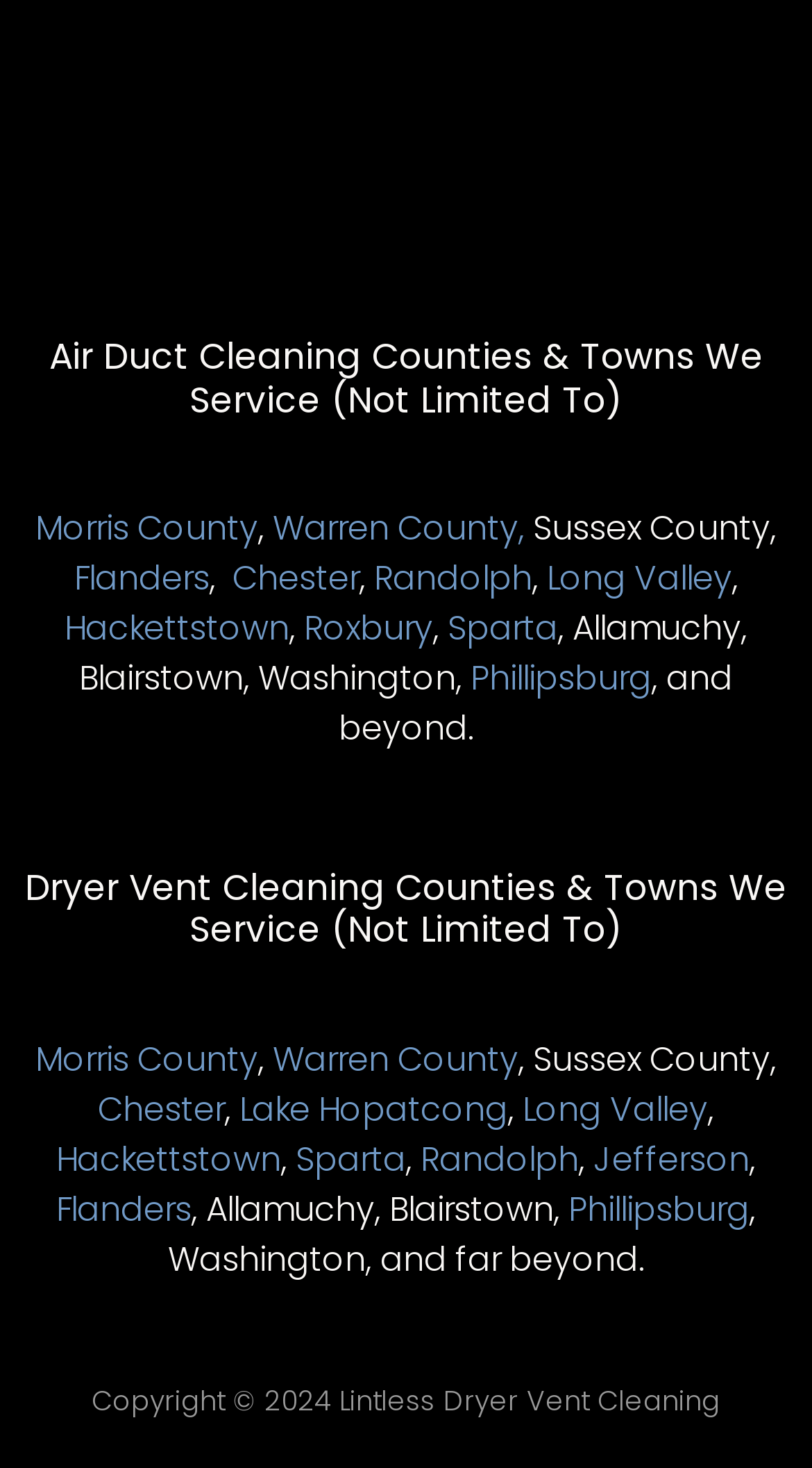What counties are listed for air duct cleaning services?
Please provide a single word or phrase answer based on the image.

Morris, Warren, Sussex